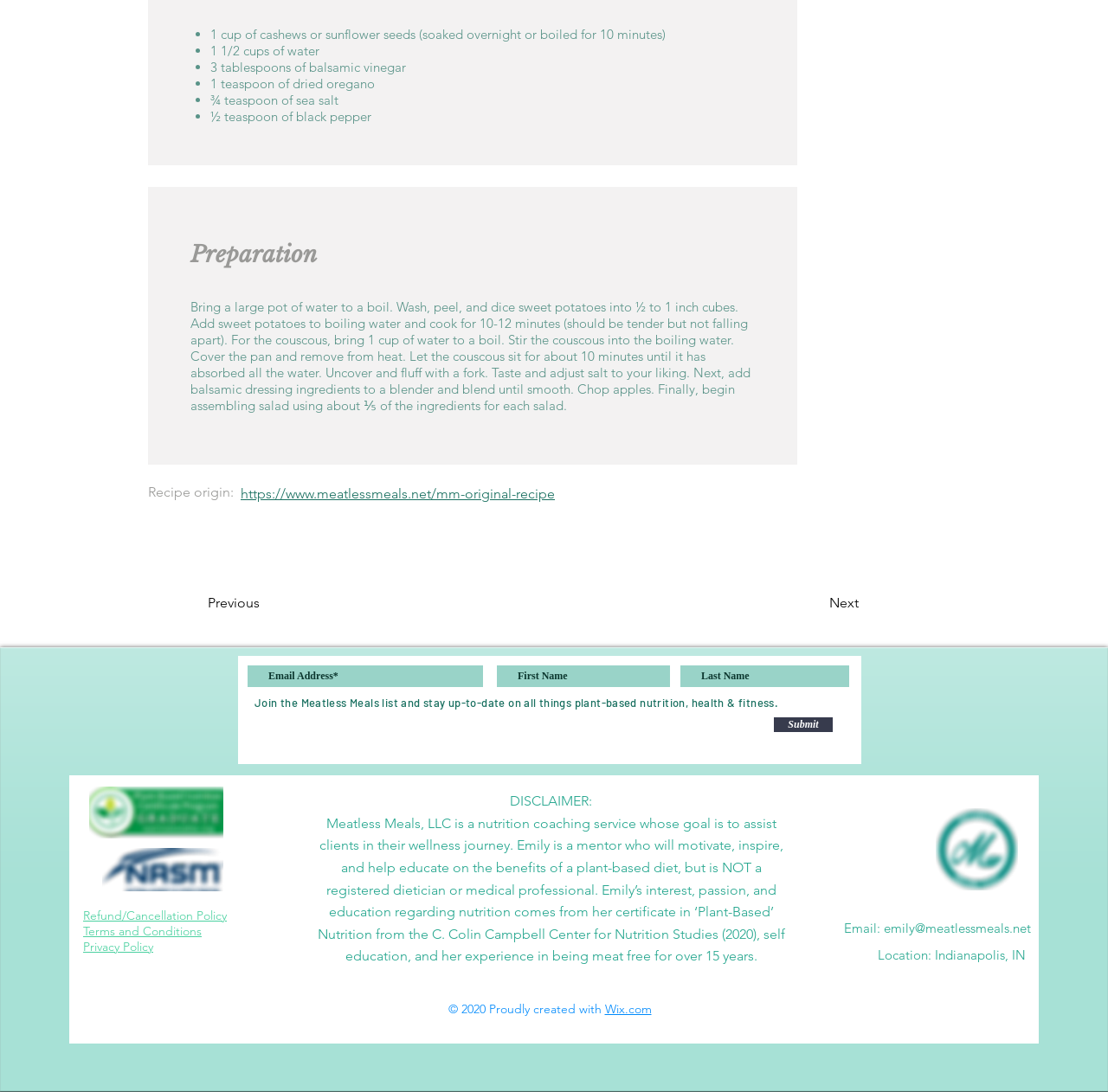Identify the bounding box for the element characterized by the following description: "Terms and Conditions".

[0.075, 0.846, 0.182, 0.86]